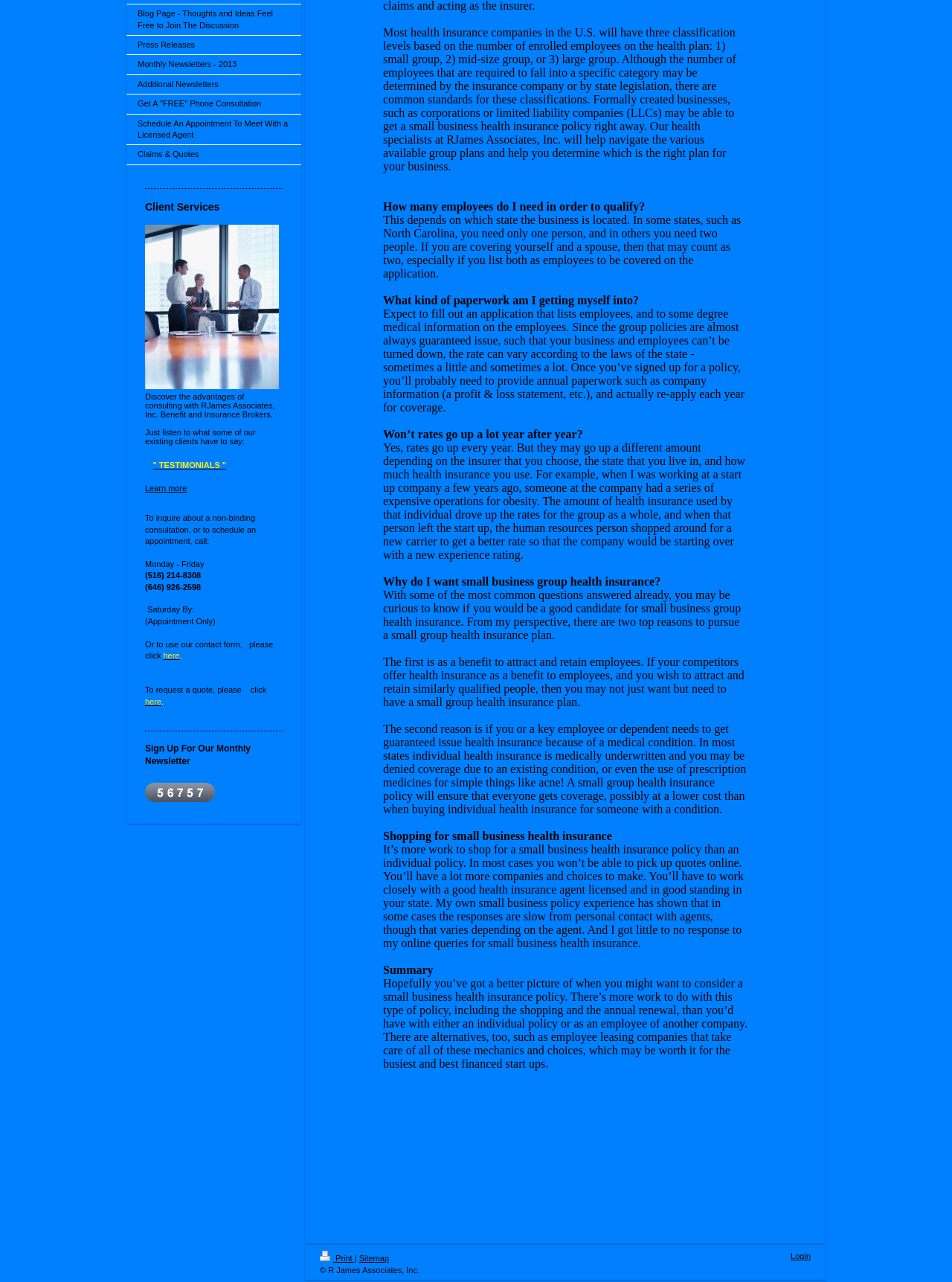Predict the bounding box for the UI component with the following description: "Standard Time".

None